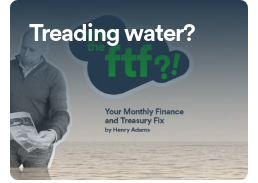Use a single word or phrase to answer the following:
Who is the author of the column?

Henry Adams